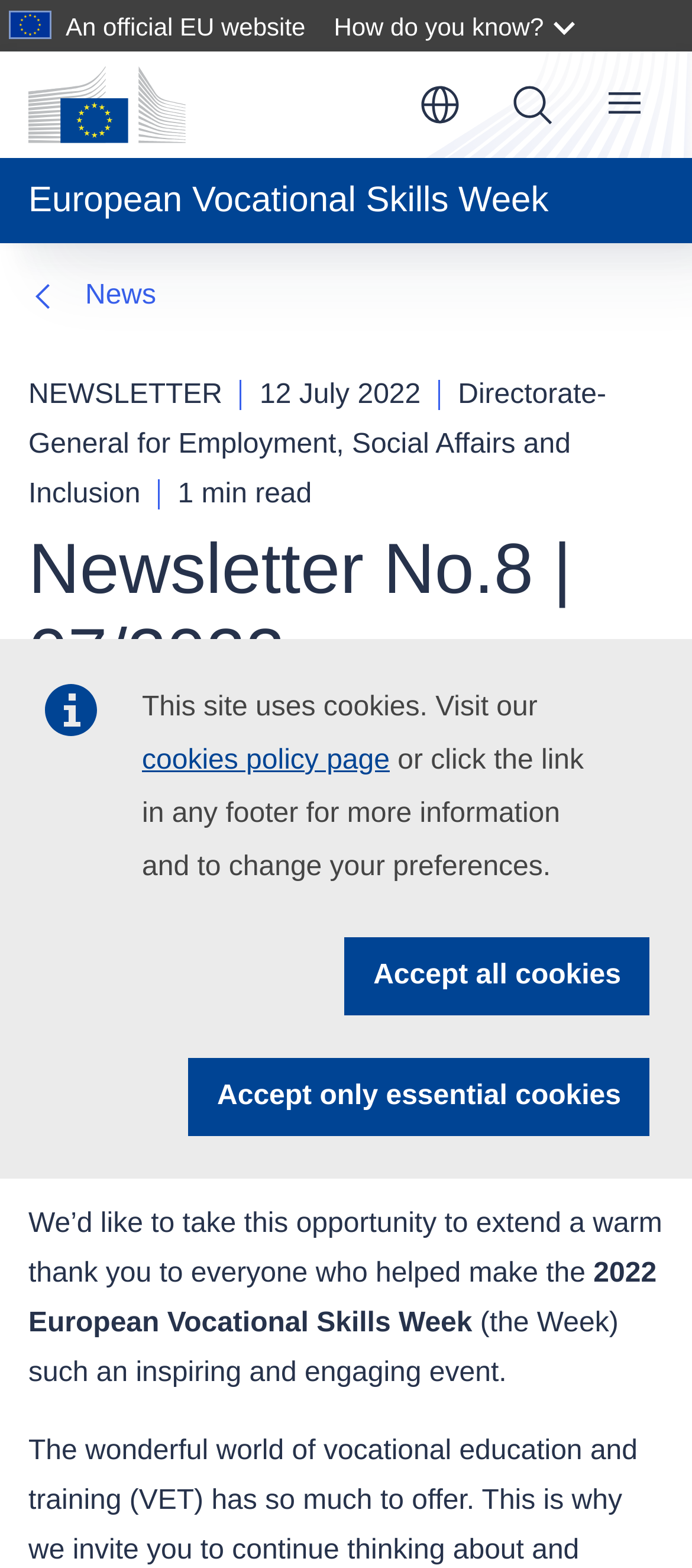What is the name of the event mentioned?
Using the details from the image, give an elaborate explanation to answer the question.

I found the answer by looking at the text content of the webpage, specifically the heading 'Newsletter No.8 | 07/2022' and the static text 'We’d like to take this opportunity to extend a warm thank you to everyone who helped make the 2022 European Vocational Skills Week'.